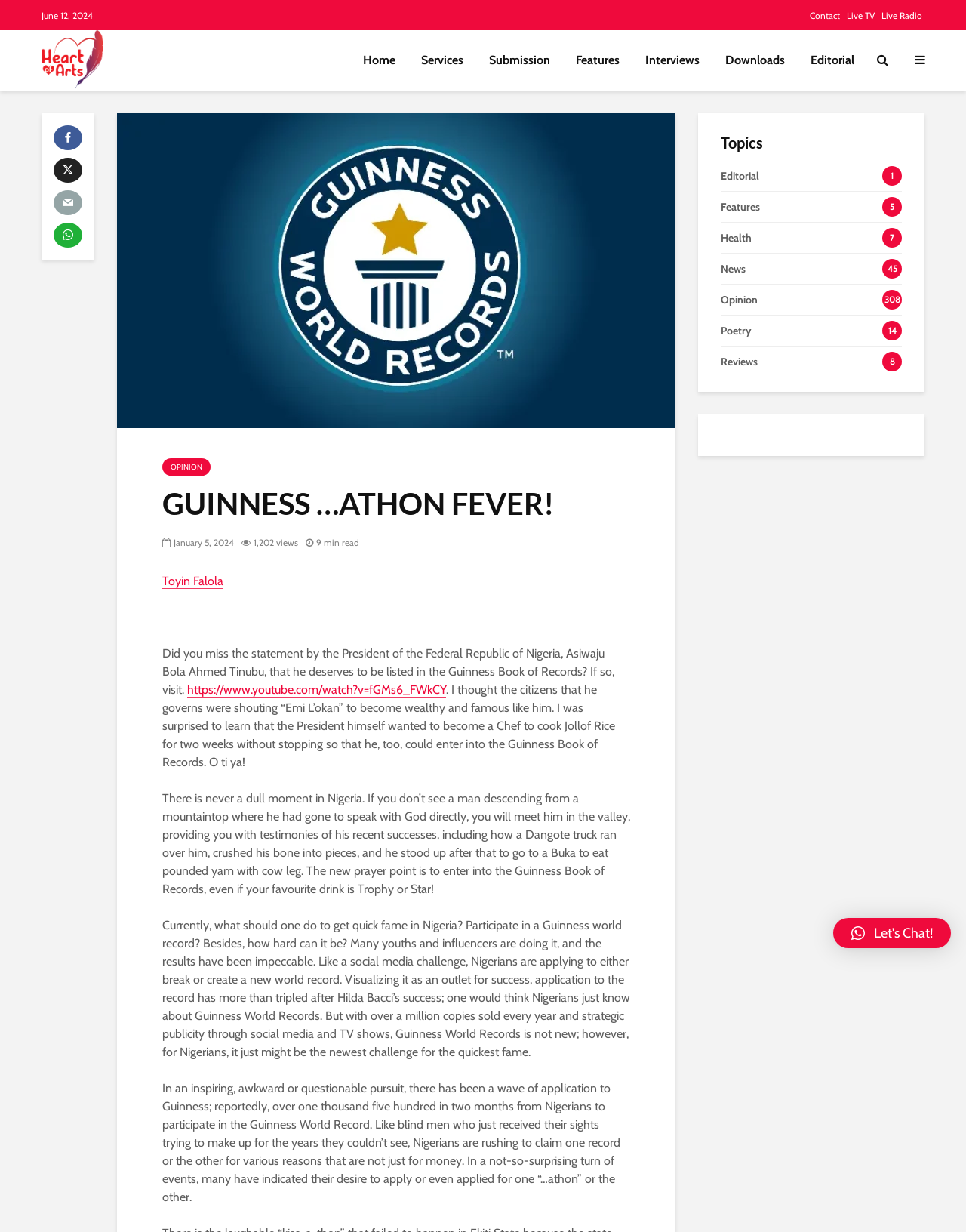Extract the bounding box coordinates for the UI element described as: "title="ÀDÁN: LET THE POOR LIVE!"".

[0.672, 0.25, 0.734, 0.261]